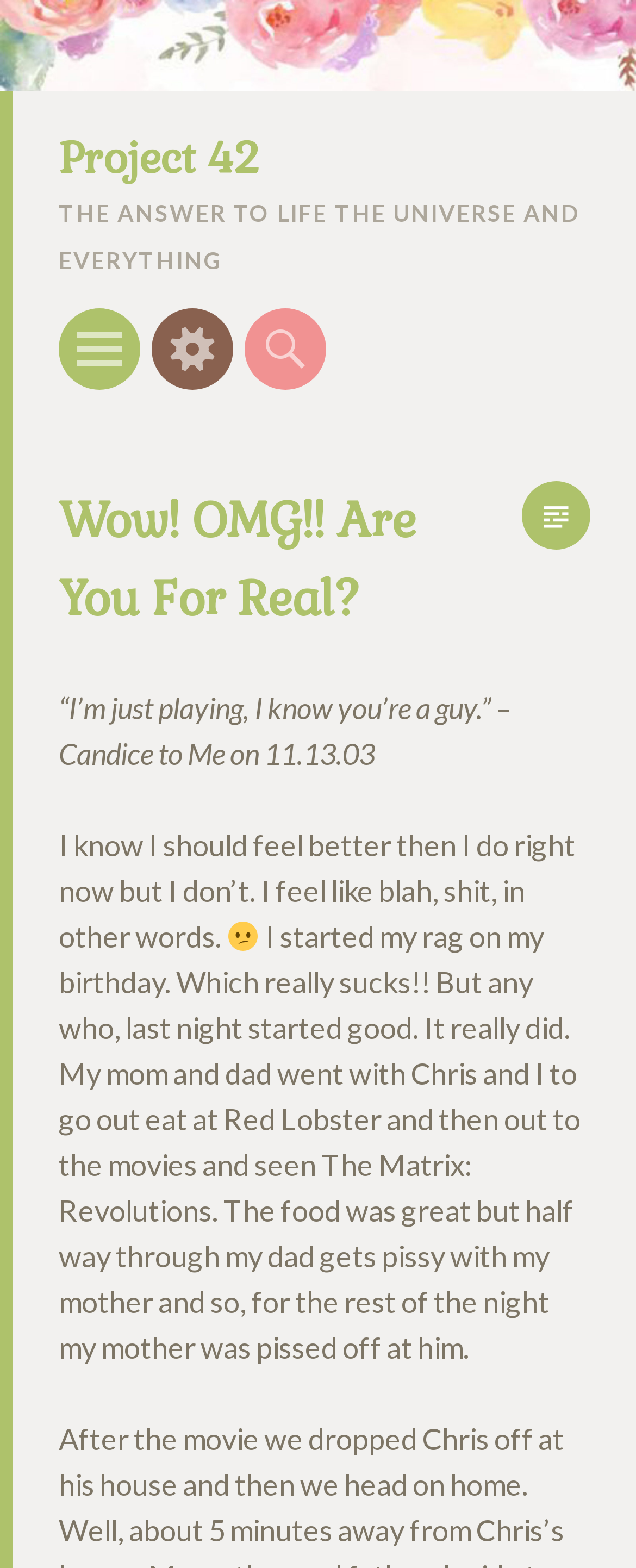Given the element description alt="BTI" title="BTI", predict the bounding box coordinates for the UI element in the webpage screenshot. The format should be (top-left x, top-left y, bottom-right x, bottom-right y), and the values should be between 0 and 1.

None